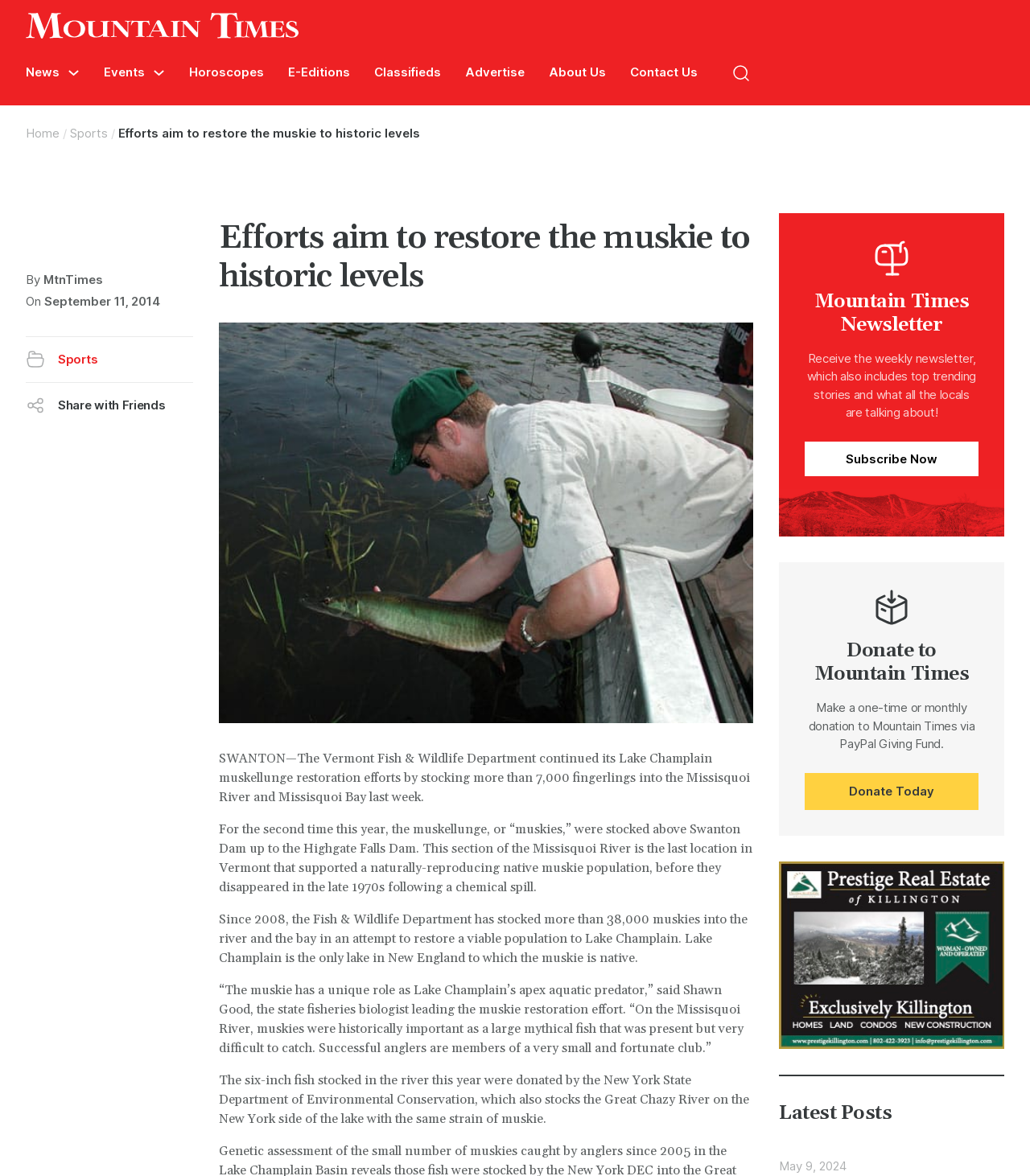Provide a one-word or short-phrase answer to the question:
Where were the muskellunge fingerlings stocked?

Missisquoi River and Missisquoi Bay